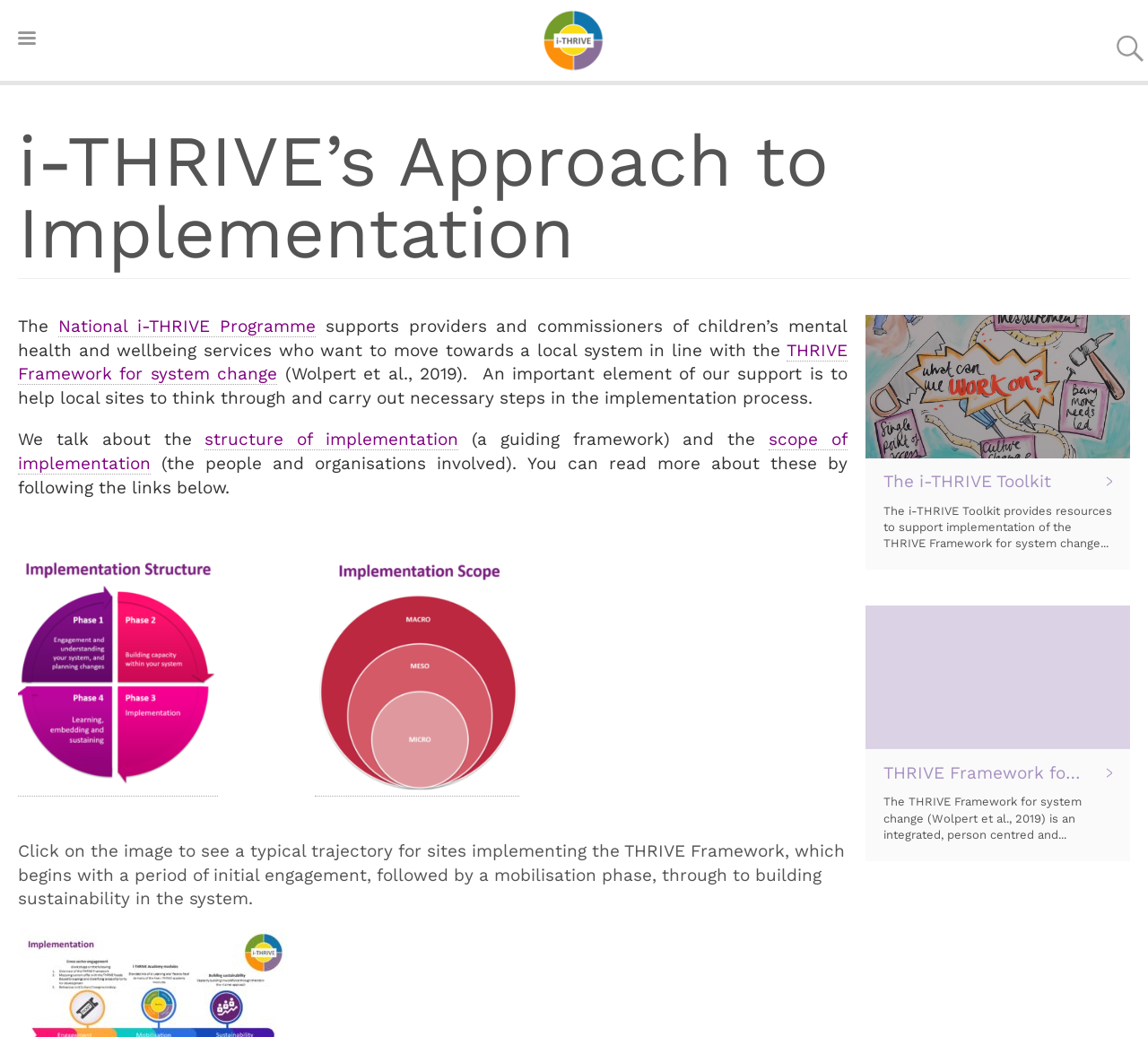Determine the bounding box coordinates of the region I should click to achieve the following instruction: "Read more about the THRIVE Framework for system change". Ensure the bounding box coordinates are four float numbers between 0 and 1, i.e., [left, top, right, bottom].

[0.016, 0.328, 0.738, 0.371]